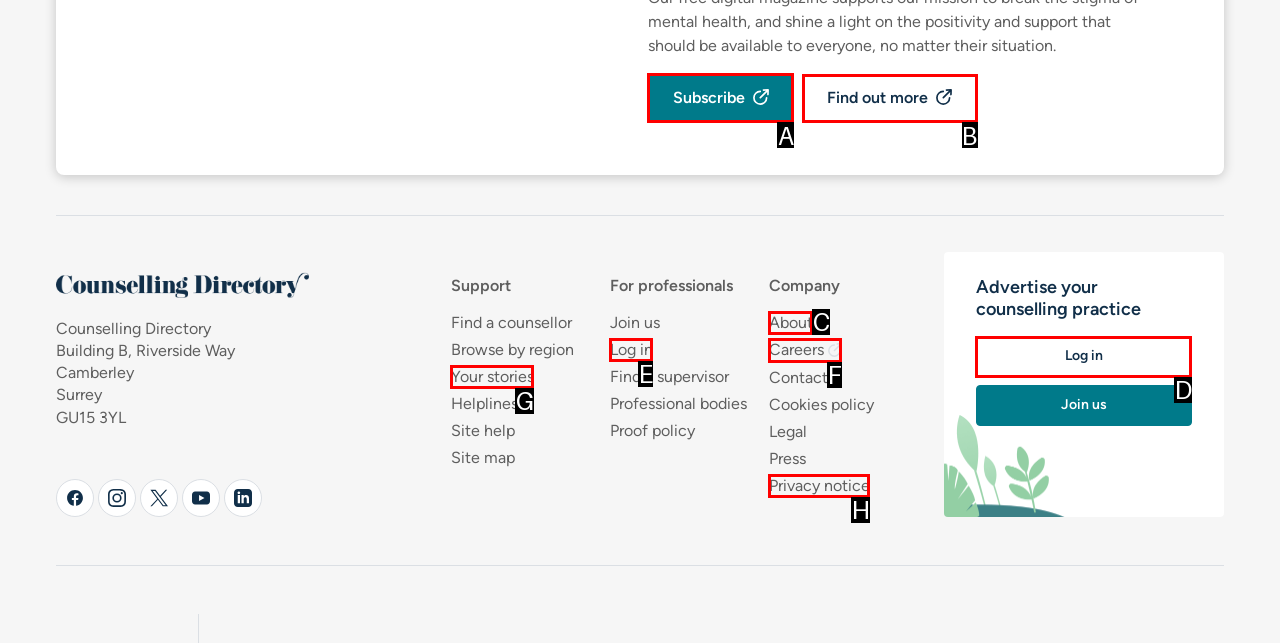Specify the letter of the UI element that should be clicked to achieve the following: Subscribe to the newsletter
Provide the corresponding letter from the choices given.

A